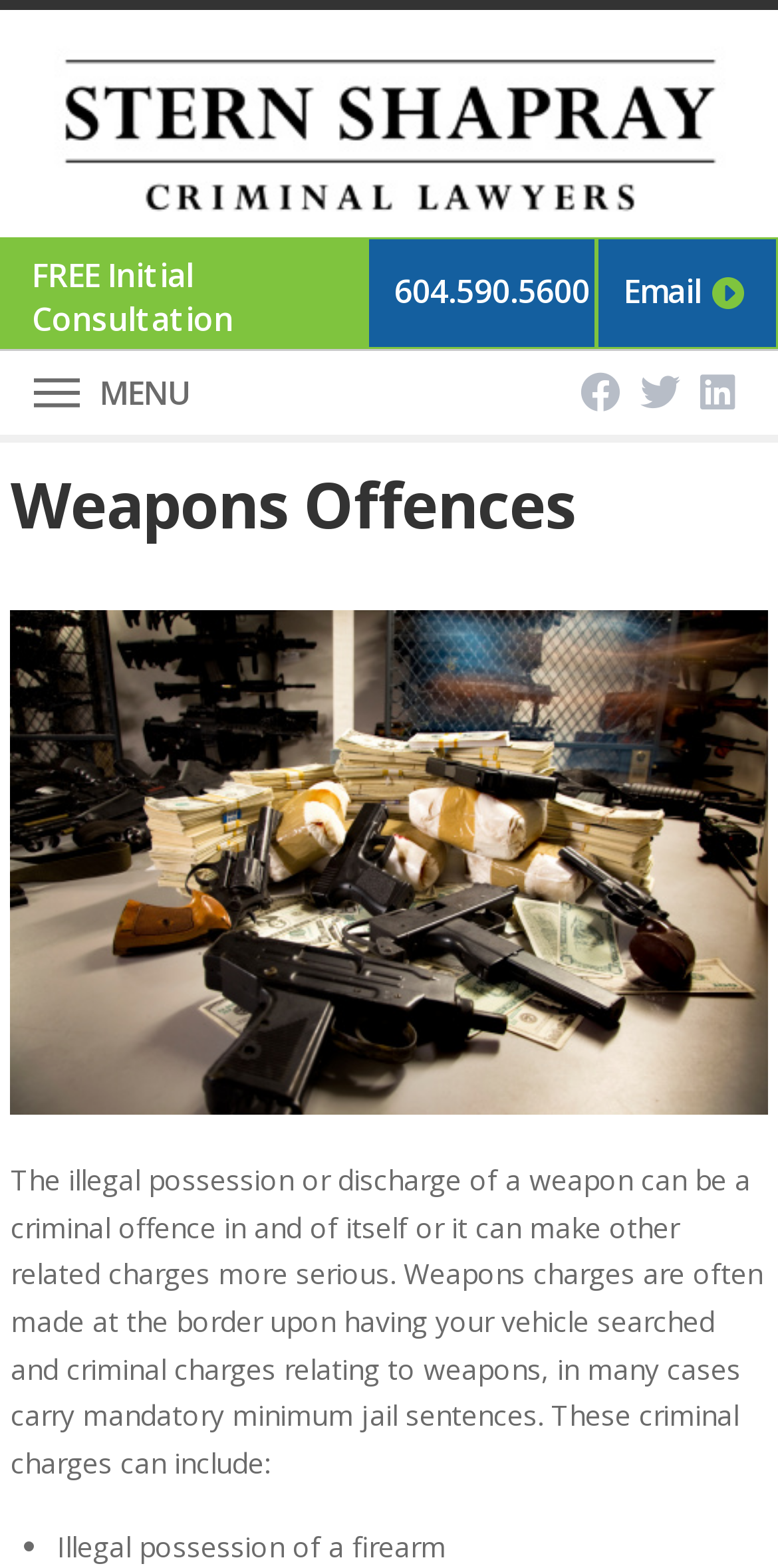Reply to the question with a single word or phrase:
What is the first type of criminal charge mentioned?

Illegal possession of a firearm